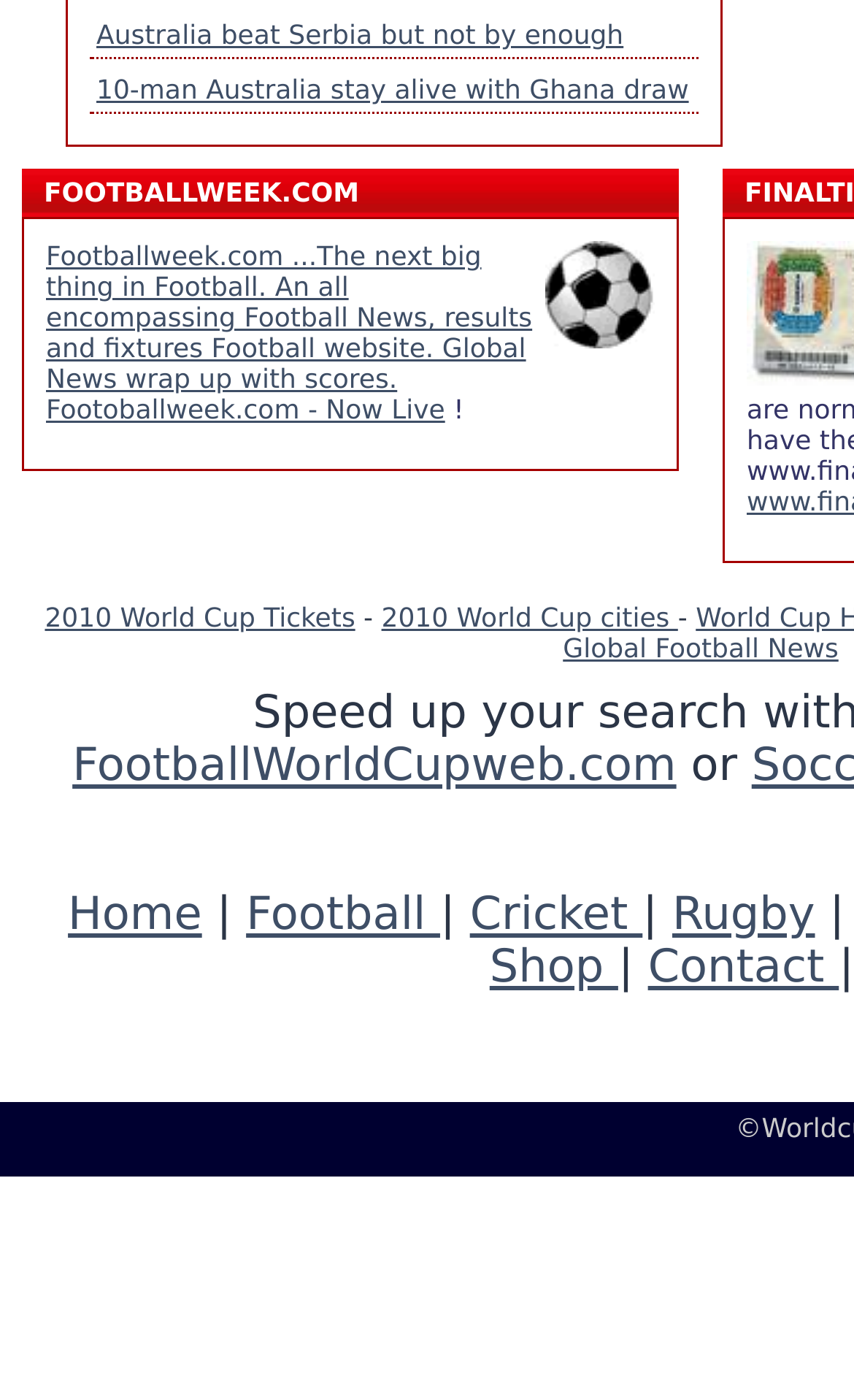Determine the bounding box coordinates of the clickable region to carry out the instruction: "Visit the homepage of Footballweek.com".

[0.638, 0.172, 0.767, 0.249]